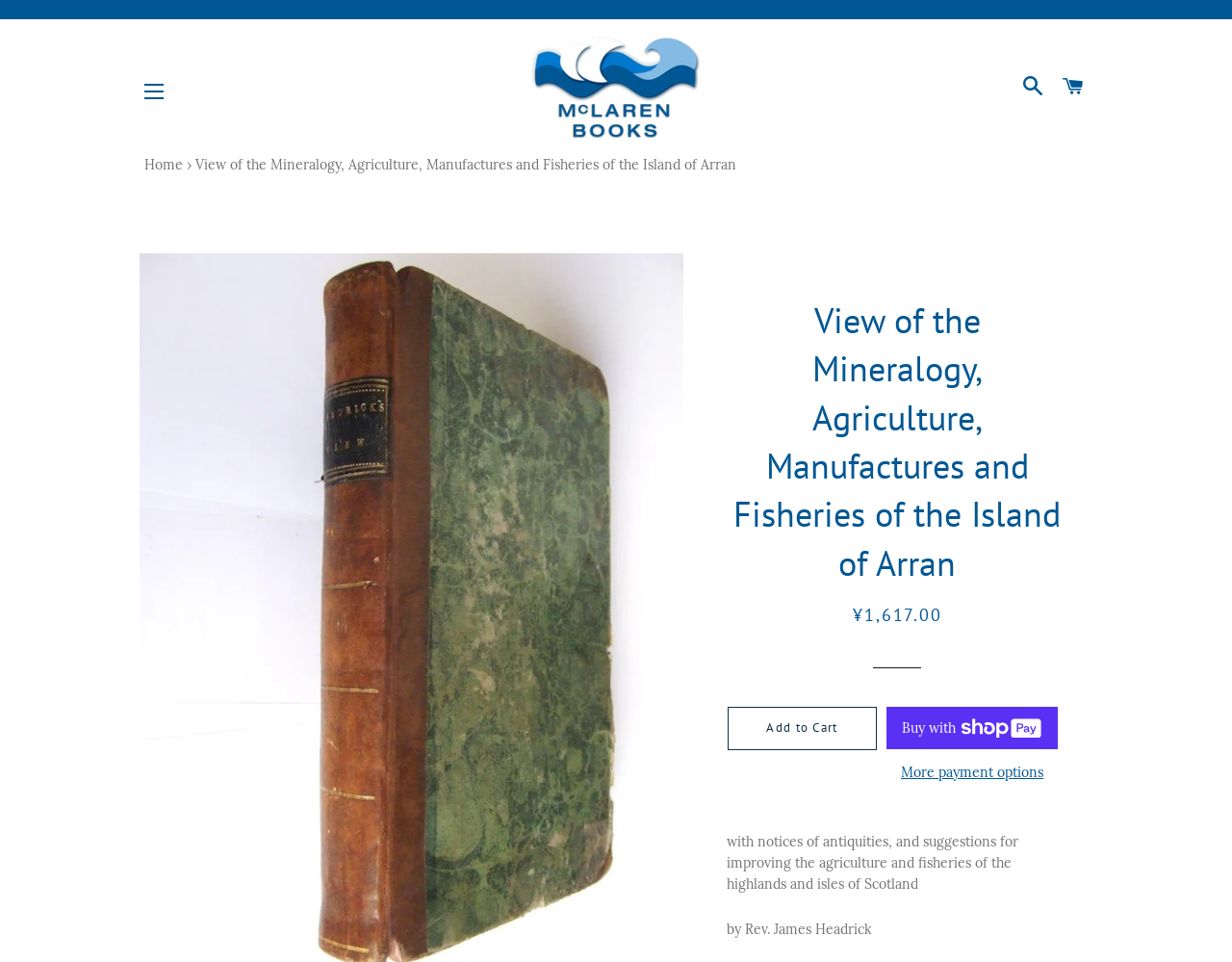Determine the bounding box coordinates of the section to be clicked to follow the instruction: "Search for a book". The coordinates should be given as four float numbers between 0 and 1, formatted as [left, top, right, bottom].

[0.824, 0.058, 0.854, 0.123]